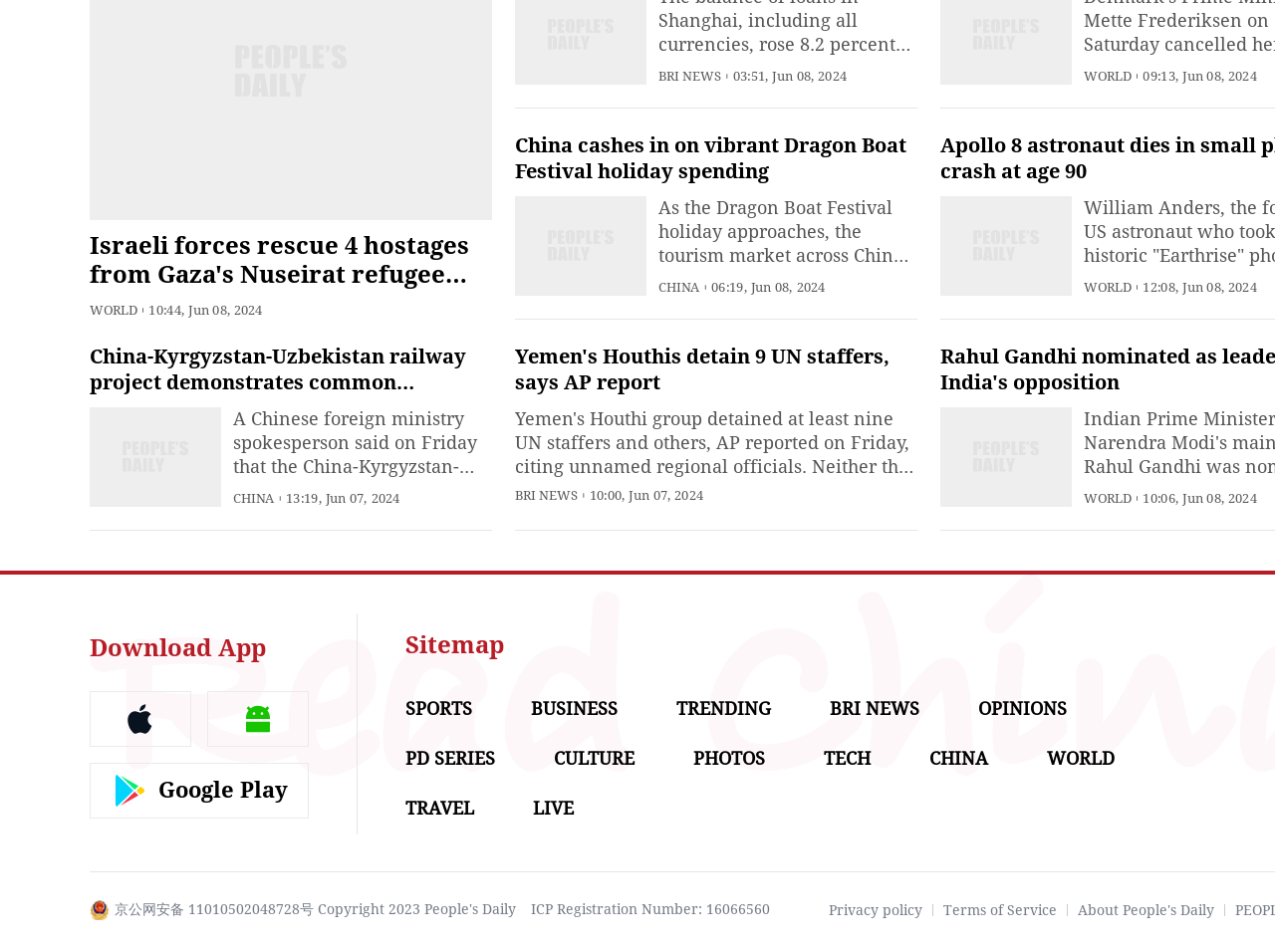Answer the question in one word or a short phrase:
What is the current date?

Jun 08, 2024